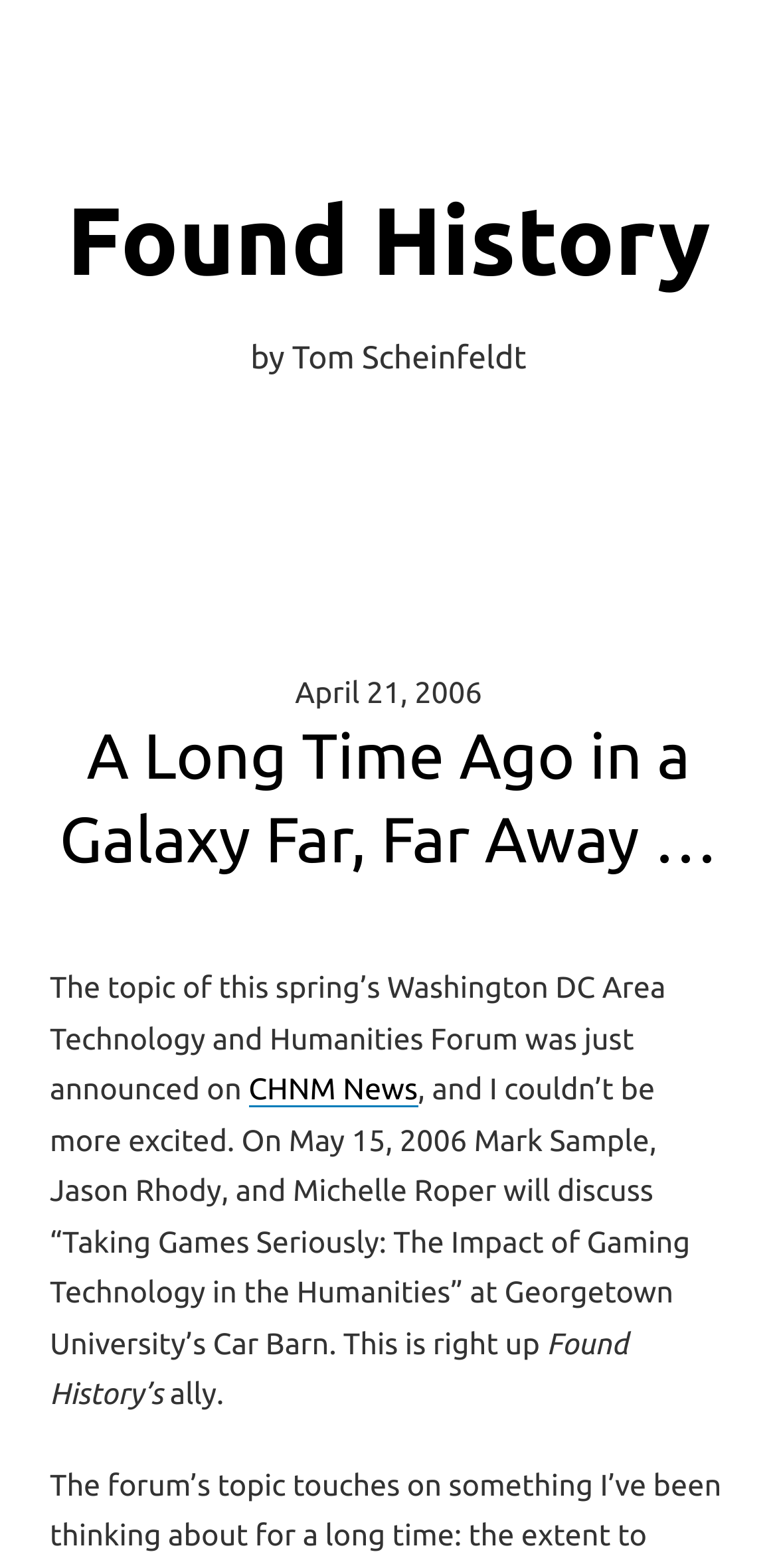What is the date of the Washington DC Area Technology and Humanities Forum?
Kindly offer a detailed explanation using the data available in the image.

The question can be answered by reading the text content of the webpage. The sentence 'On May 15, 2006 Mark Sample, Jason Rhody, and Michelle Roper will discuss...' mentions the date of the event.